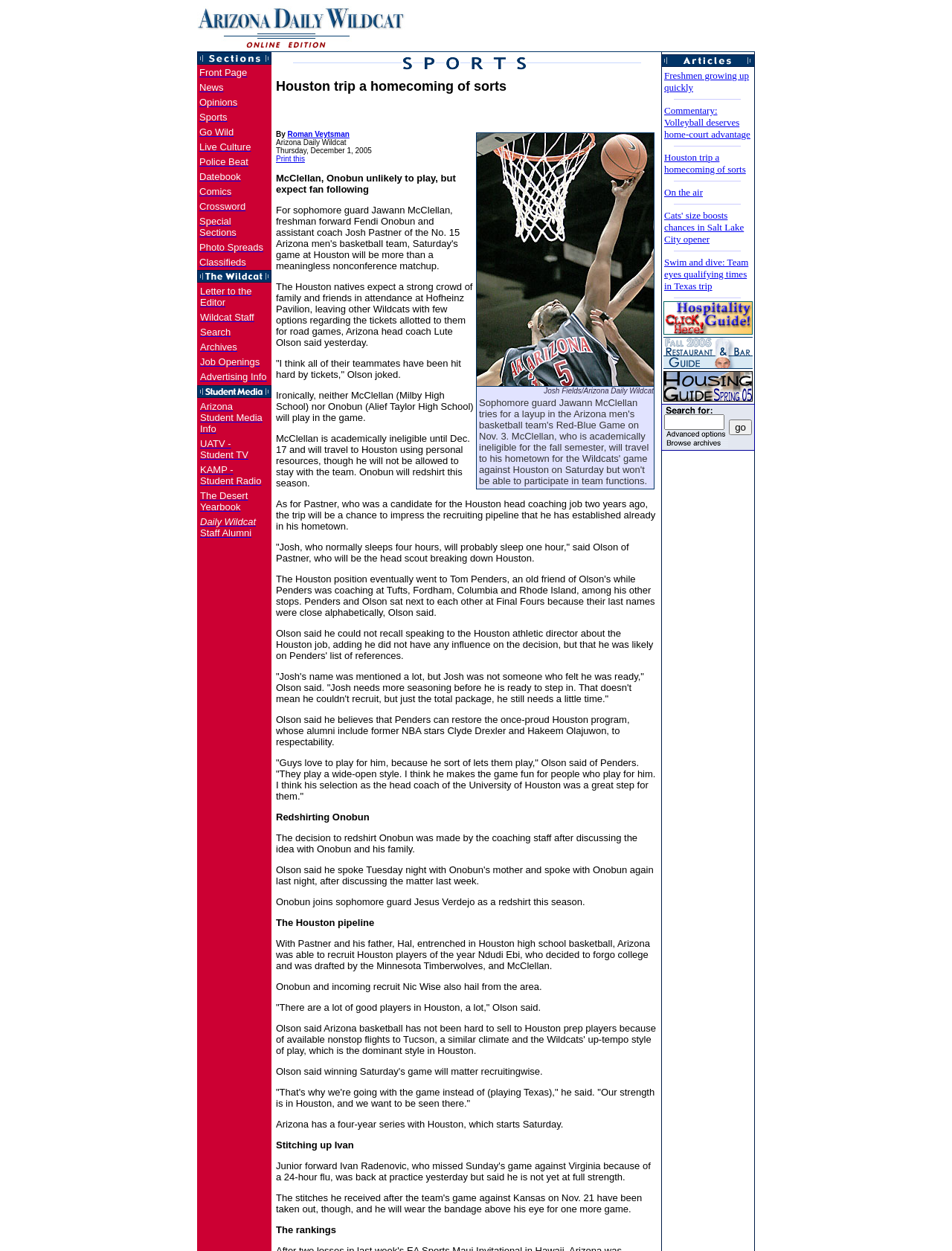Respond to the question with just a single word or phrase: 
What is the last link in the 'Letter to the Editor Wildcat Staff Search Archives Job Openings Advertising Info' section?

Advertising Info